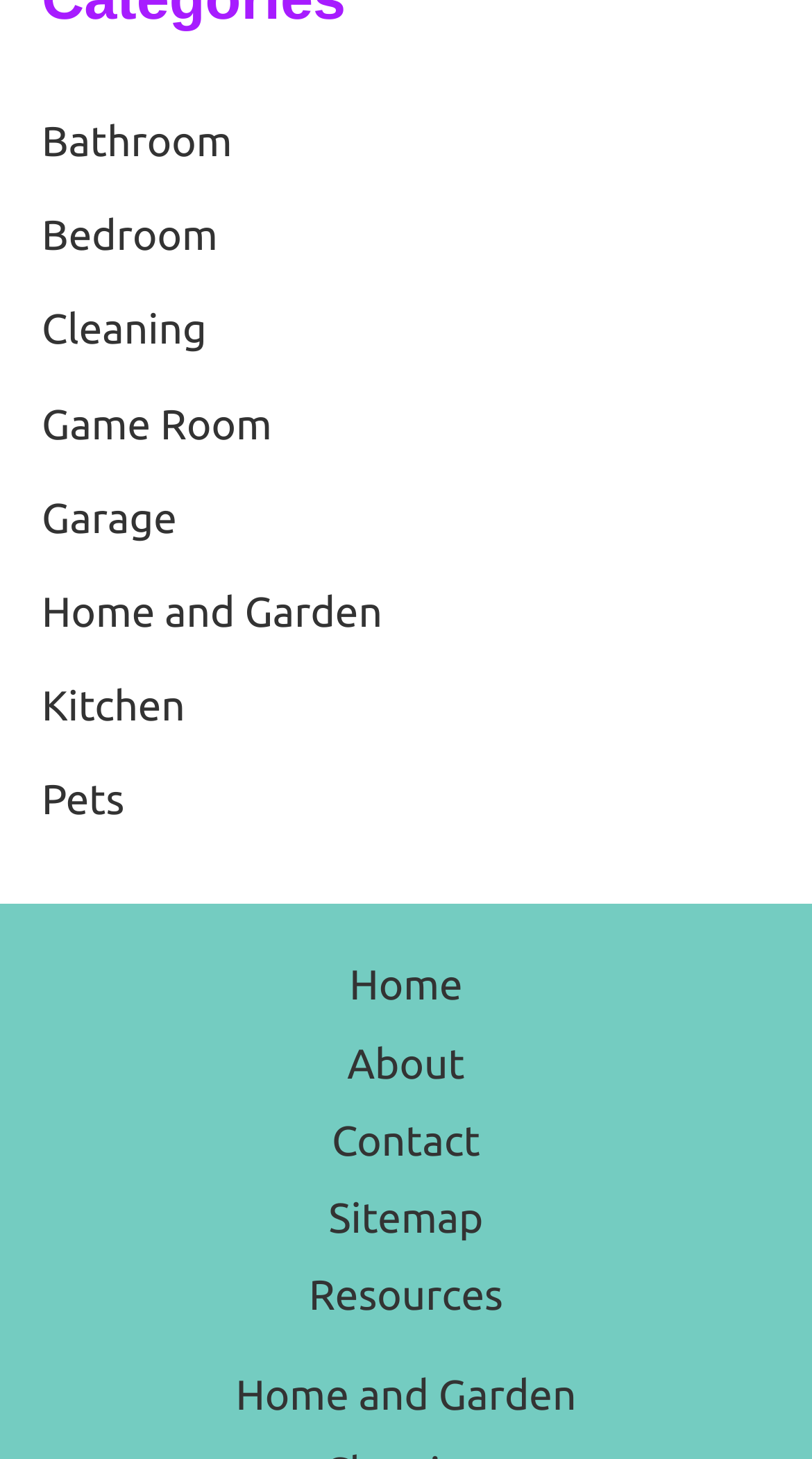Find the bounding box coordinates for the area you need to click to carry out the instruction: "Check out Game Room products". The coordinates should be four float numbers between 0 and 1, indicated as [left, top, right, bottom].

[0.051, 0.273, 0.335, 0.306]